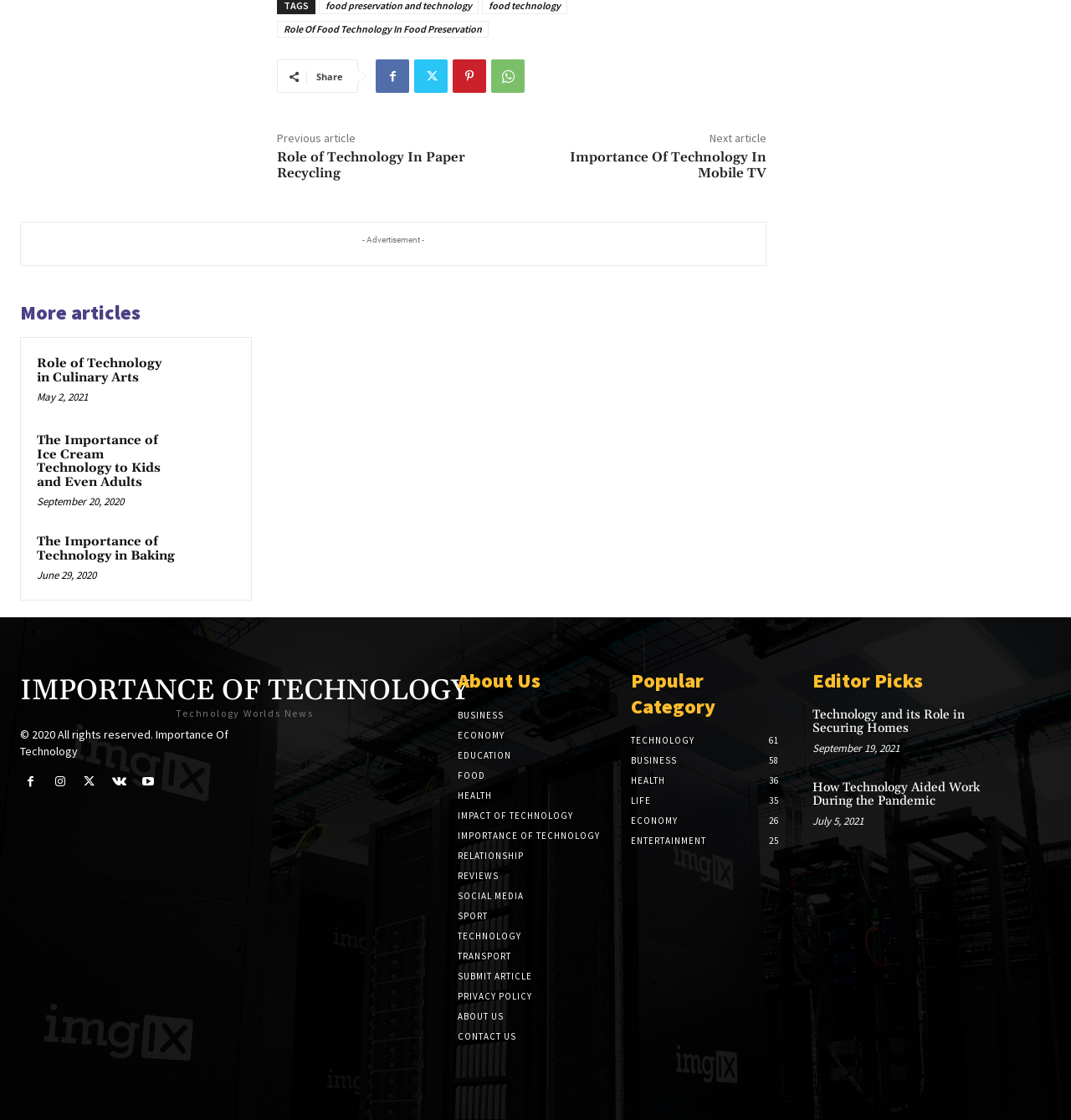Determine the bounding box coordinates of the element that should be clicked to execute the following command: "Click on the 'Role Of Food Technology In Food Preservation' link".

[0.259, 0.019, 0.457, 0.034]